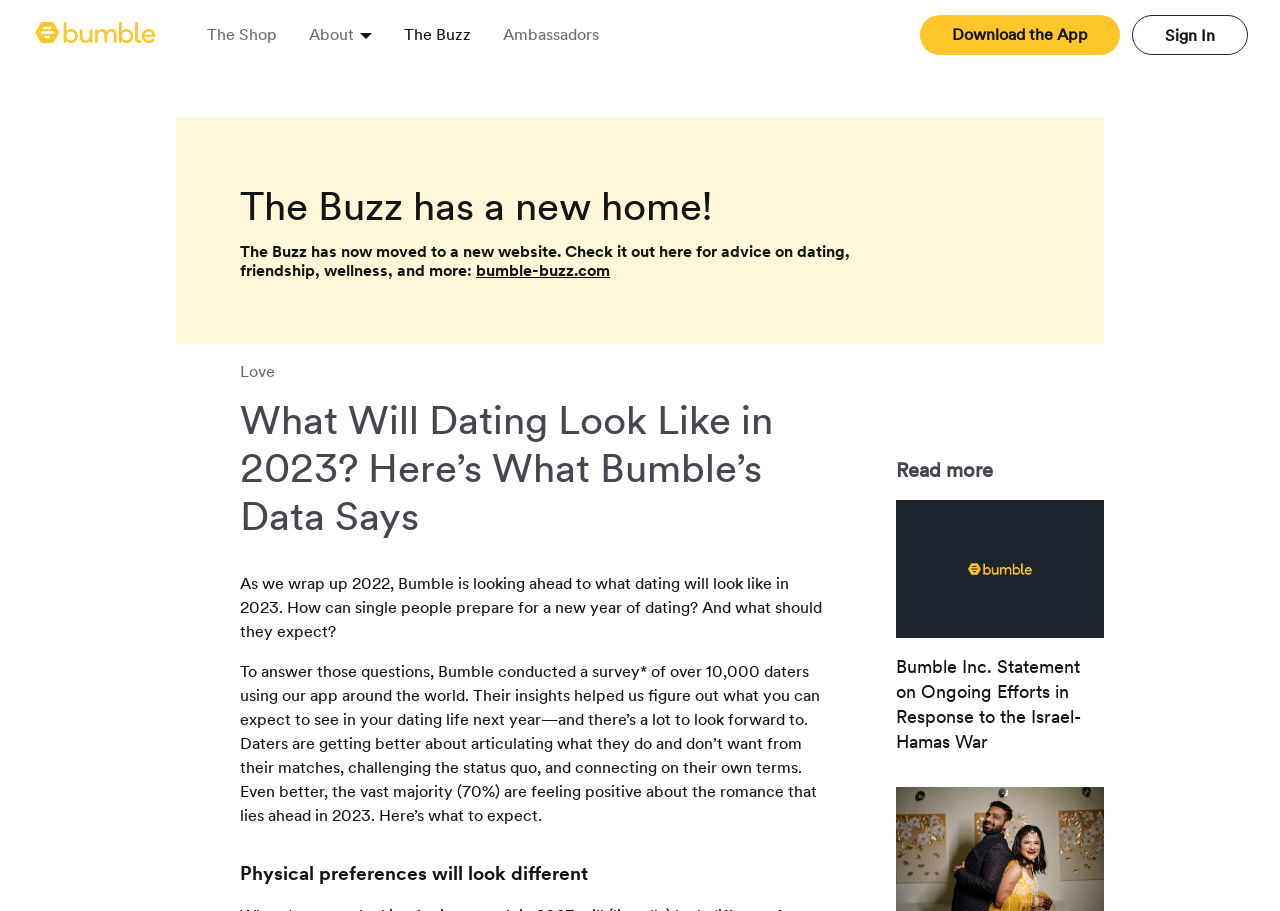How many links are in the navigation menu?
Please provide a single word or phrase as your answer based on the image.

5